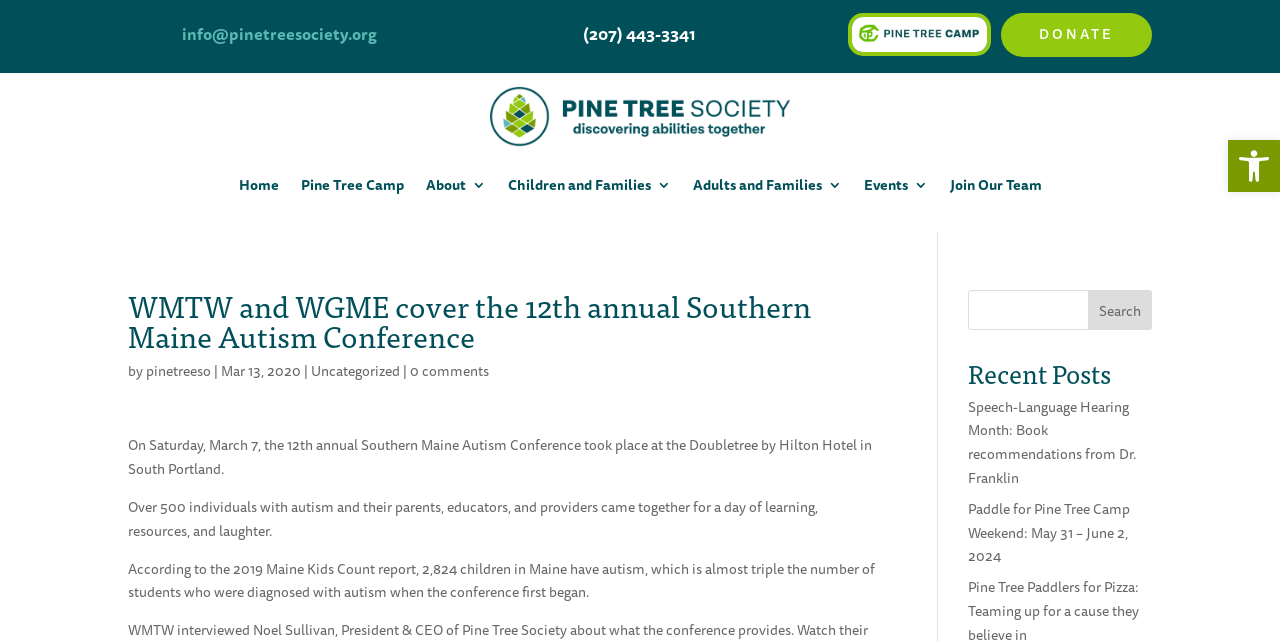Can you identify the bounding box coordinates of the clickable region needed to carry out this instruction: 'Open accessibility tools'? The coordinates should be four float numbers within the range of 0 to 1, stated as [left, top, right, bottom].

[0.959, 0.218, 1.0, 0.299]